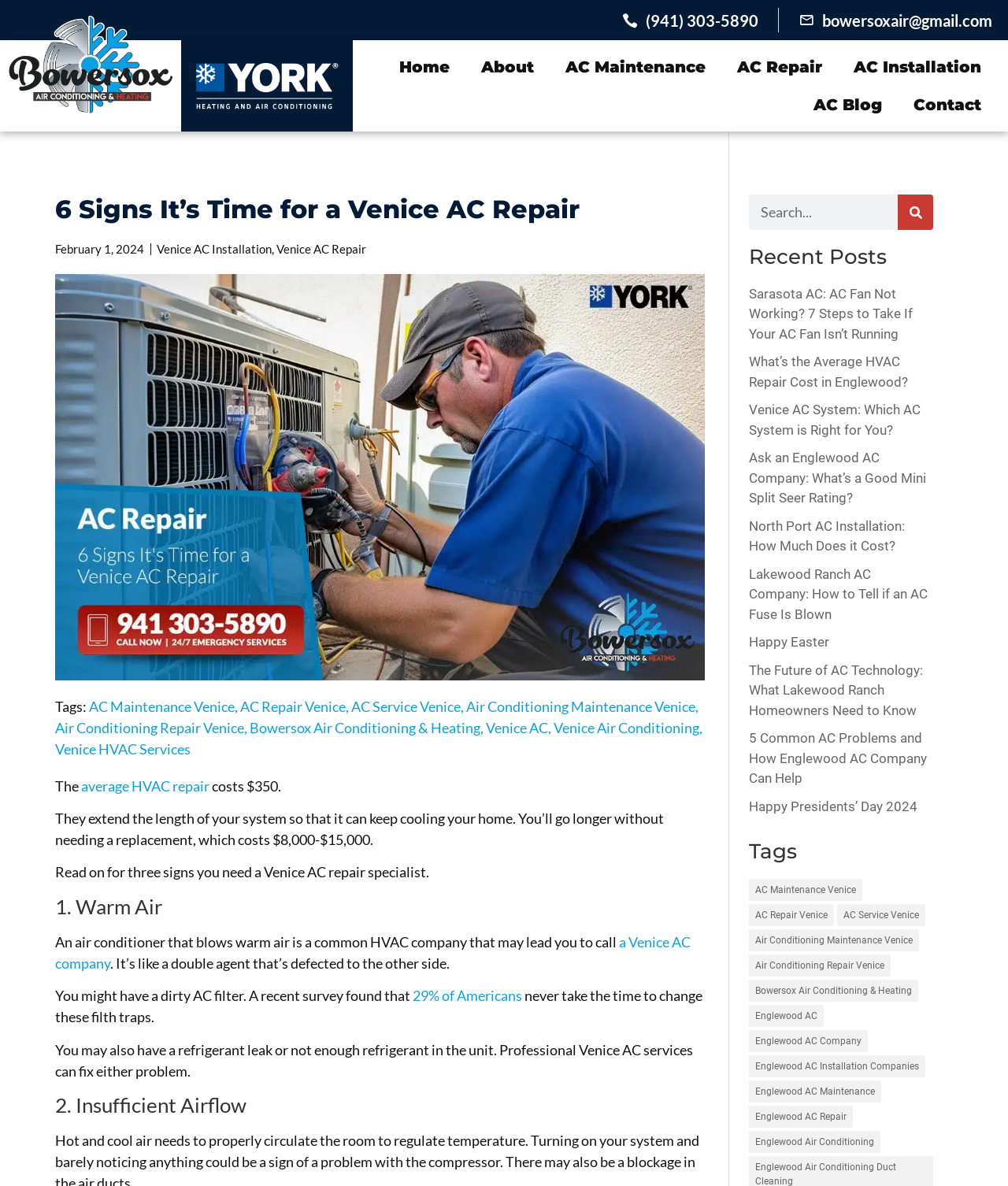Locate the bounding box coordinates of the element that needs to be clicked to carry out the instruction: "Call the phone number". The coordinates should be given as four float numbers ranging from 0 to 1, i.e., [left, top, right, bottom].

[0.617, 0.007, 0.752, 0.027]